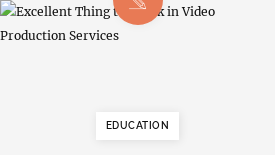What is the nature of the blog post?
Provide an in-depth and detailed answer to the question.

The presence of the 'EDUCATION' link and the educational tone of the surrounding text suggest that the blog post is intended to inform and educate readers about video production, rather than persuade or entertain them.